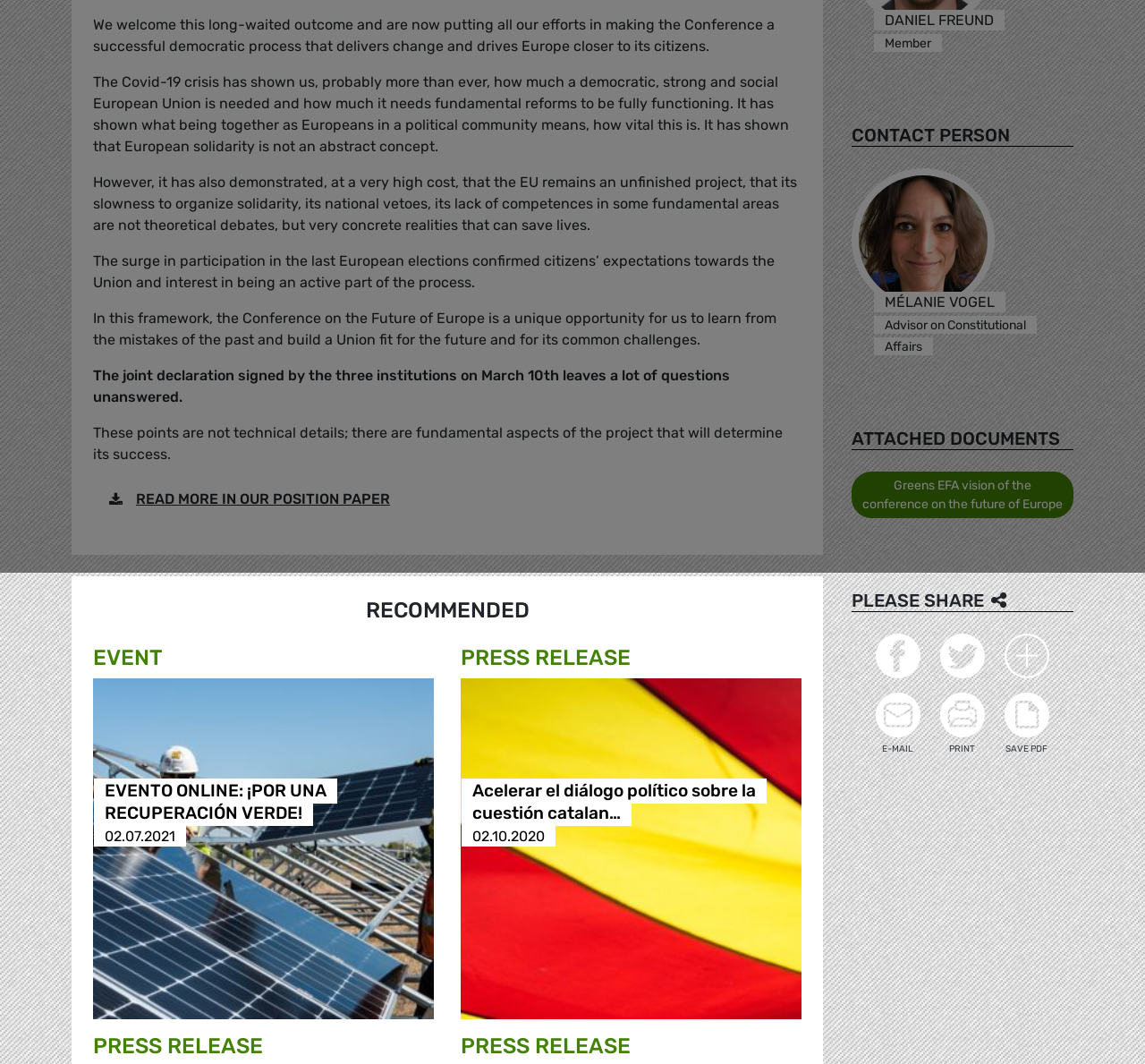Identify the bounding box coordinates for the UI element described as: "alt="Mélanie Vogel" title="Mélanie Vogel"".

[0.744, 0.217, 0.869, 0.233]